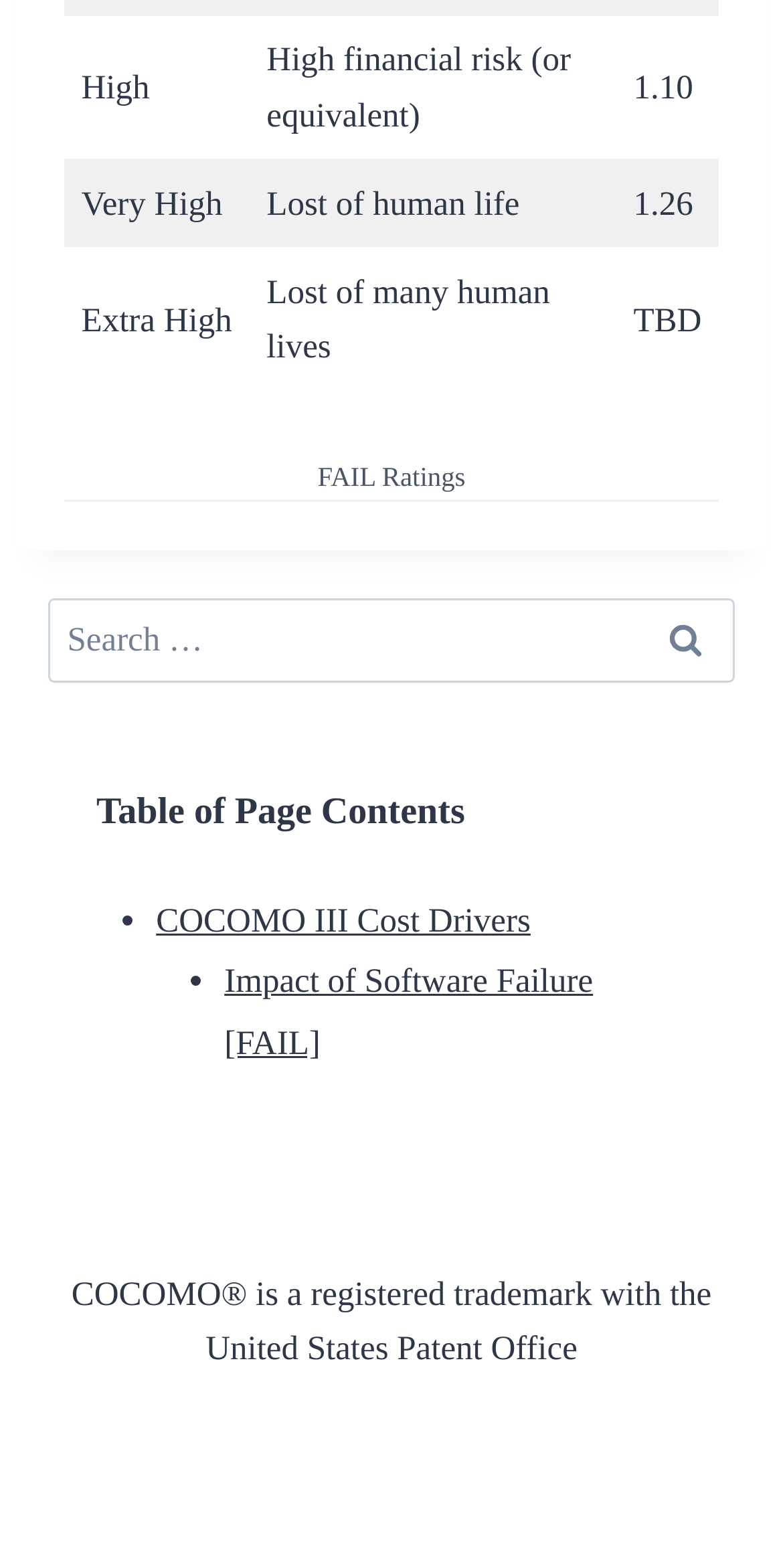Using the webpage screenshot and the element description Impact of Software Failure [FAIL], determine the bounding box coordinates. Specify the coordinates in the format (top-left x, top-left y, bottom-right x, bottom-right y) with values ranging from 0 to 1.

[0.287, 0.614, 0.757, 0.677]